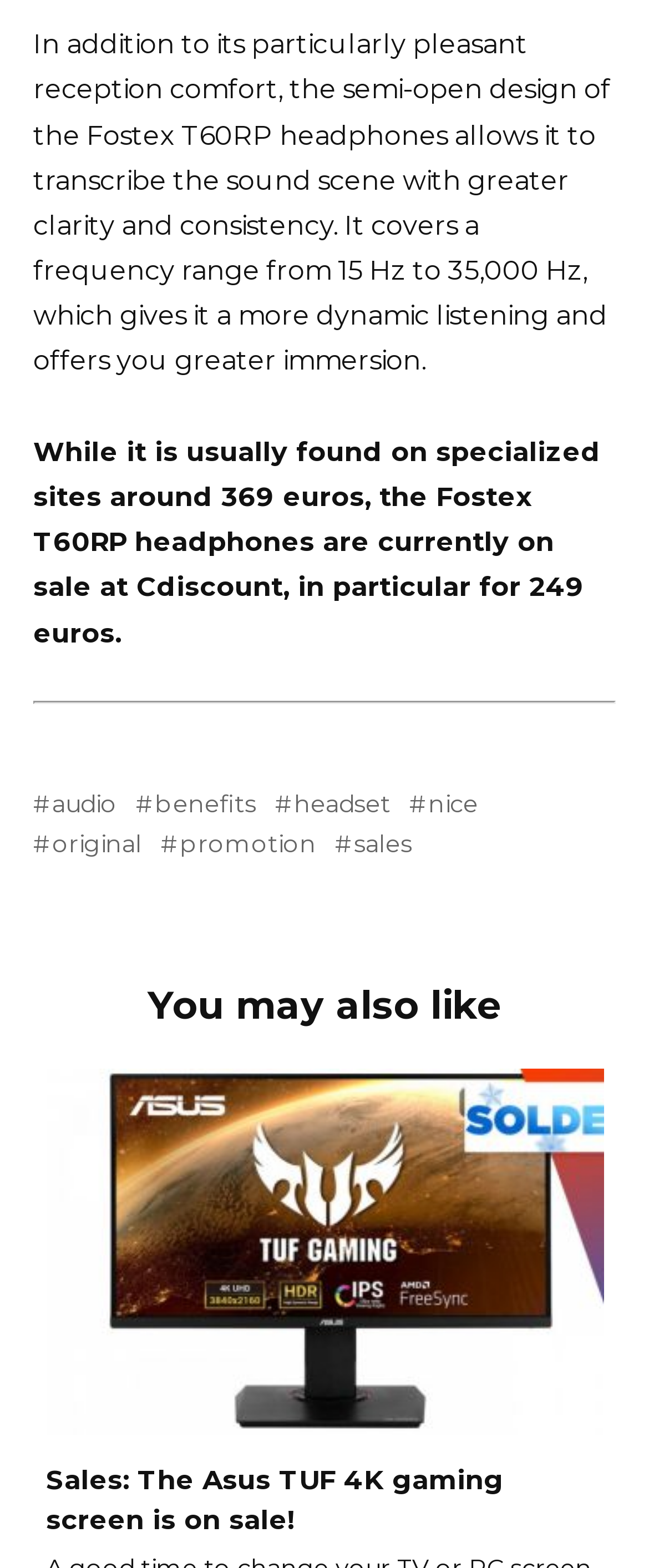Locate the coordinates of the bounding box for the clickable region that fulfills this instruction: "Click on the link to audio".

[0.051, 0.503, 0.181, 0.522]